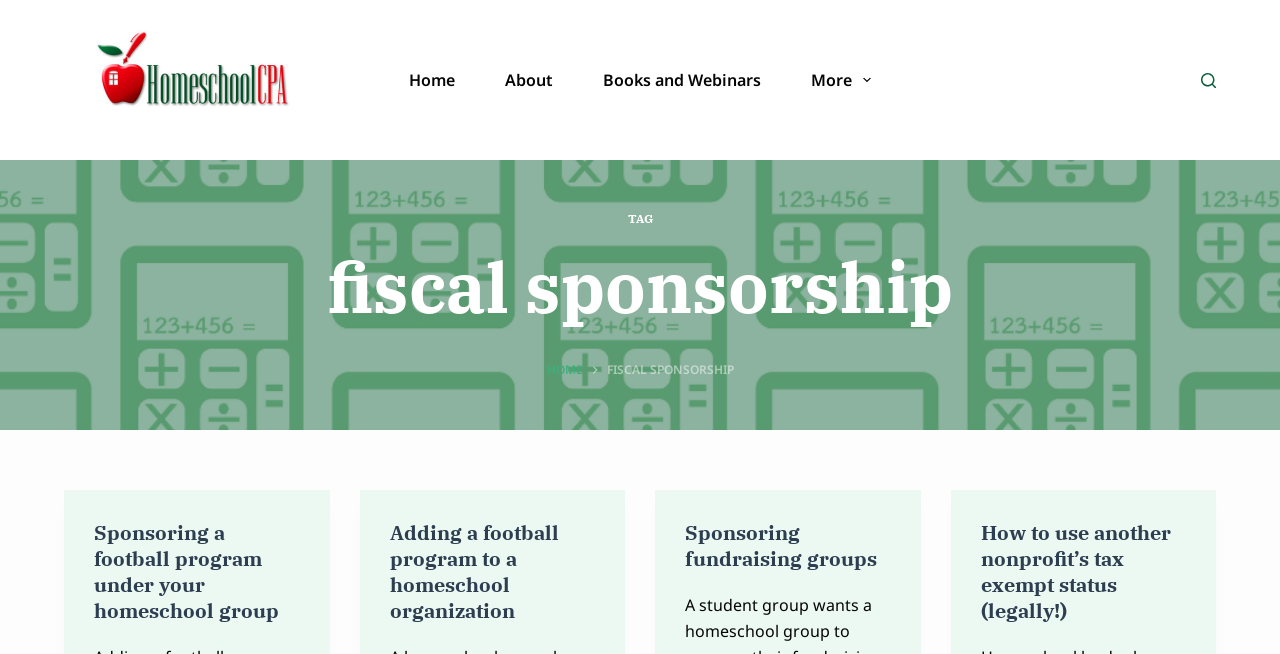What is the relationship between the 'Home' and 'About' menu items?
Refer to the image and answer the question using a single word or phrase.

They are adjacent